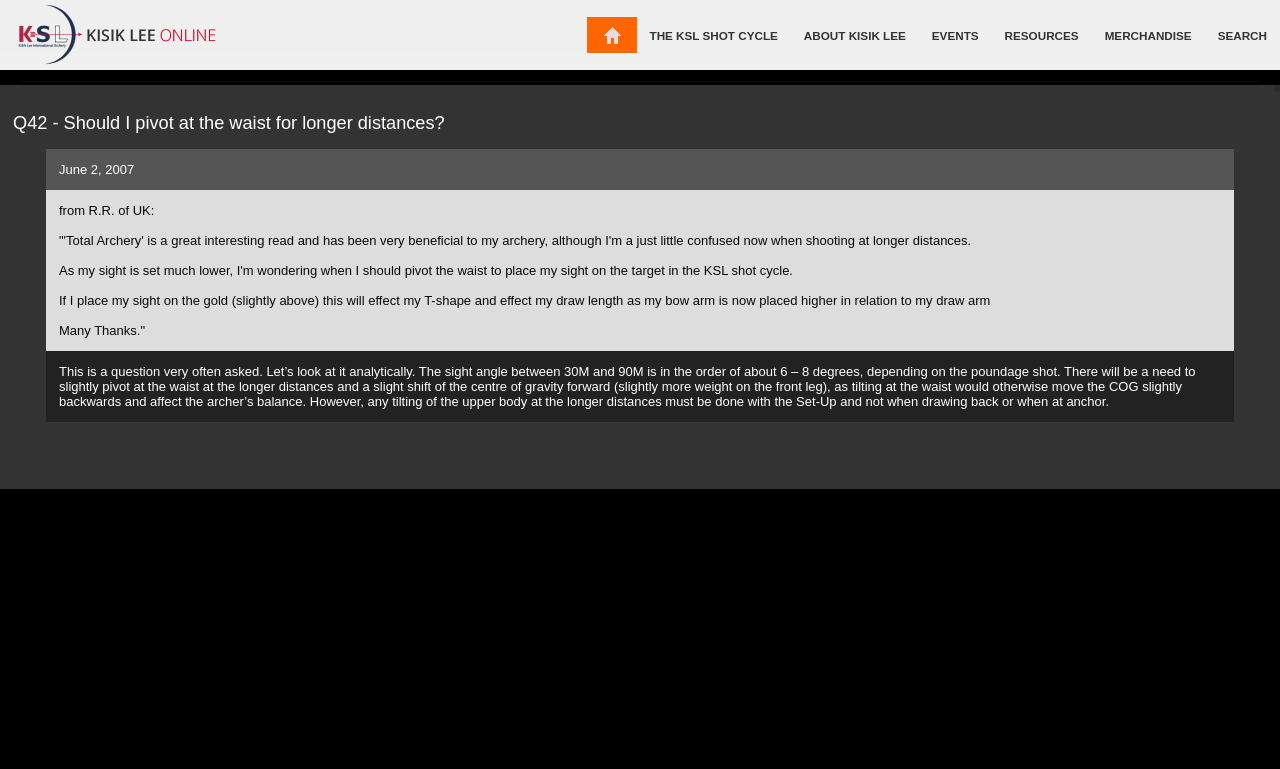Create a detailed description of the webpage's content and layout.

The webpage is about Kisik Lee, an archery expert. At the top, there are eight links in a row, including "THE KSL SHOT CYCLE", "ABOUT KISIK LEE", "EVENTS", "RESOURCES", "MERCHANDISE", and "SEARCH". Below these links, there is a page banner image that spans almost the entire width of the page.

The main content of the page is a Q&A section. The question "Q42 - Should I pivot at the waist for longer distances?" is displayed prominently, followed by the date "June 2, 2007" and the name "R.R. of UK:". The question is then quoted, and the answer is provided in a detailed paragraph. The answer explains the importance of pivoting at the waist when shooting at longer distances and how it affects the archer's balance.